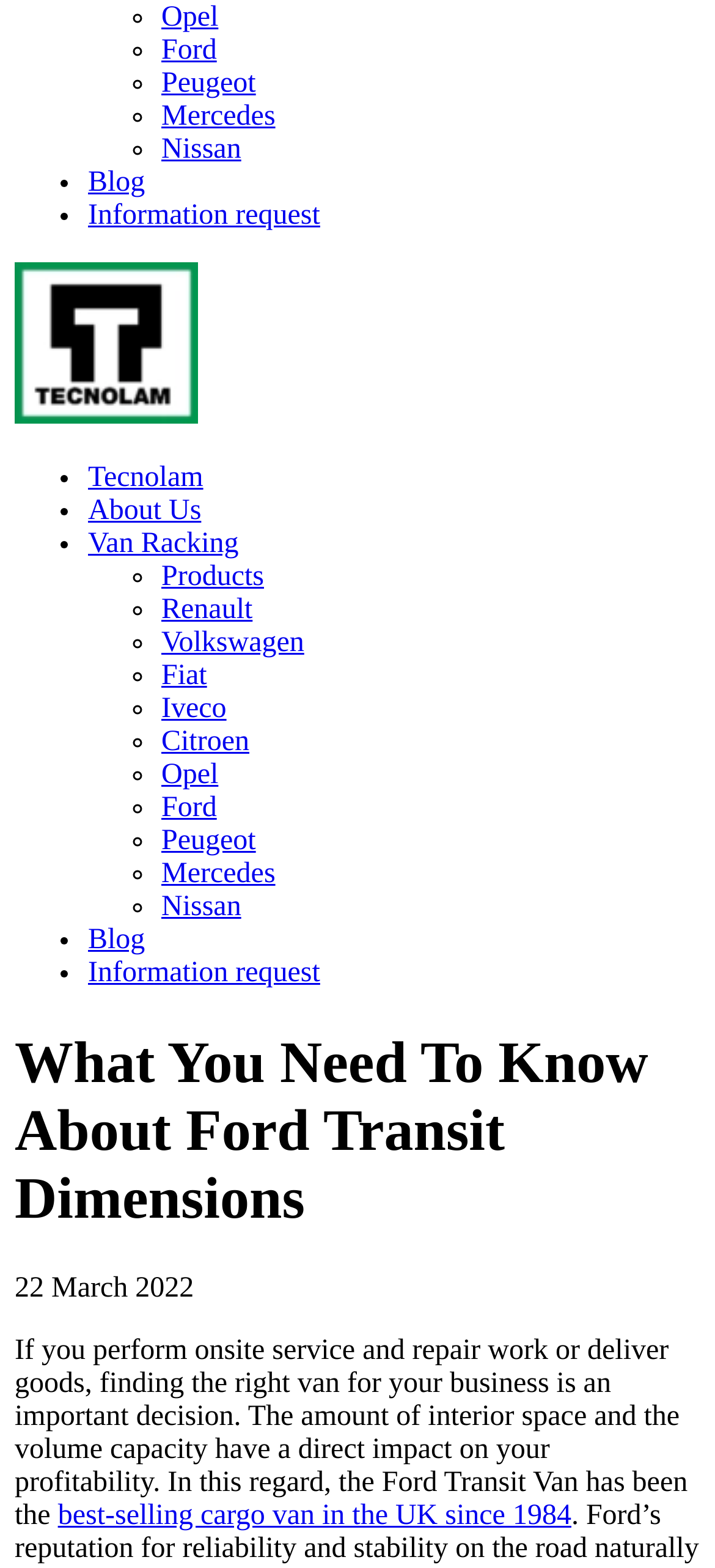Please predict the bounding box coordinates (top-left x, top-left y, bottom-right x, bottom-right y) for the UI element in the screenshot that fits the description: Opel

[0.226, 0.484, 0.305, 0.504]